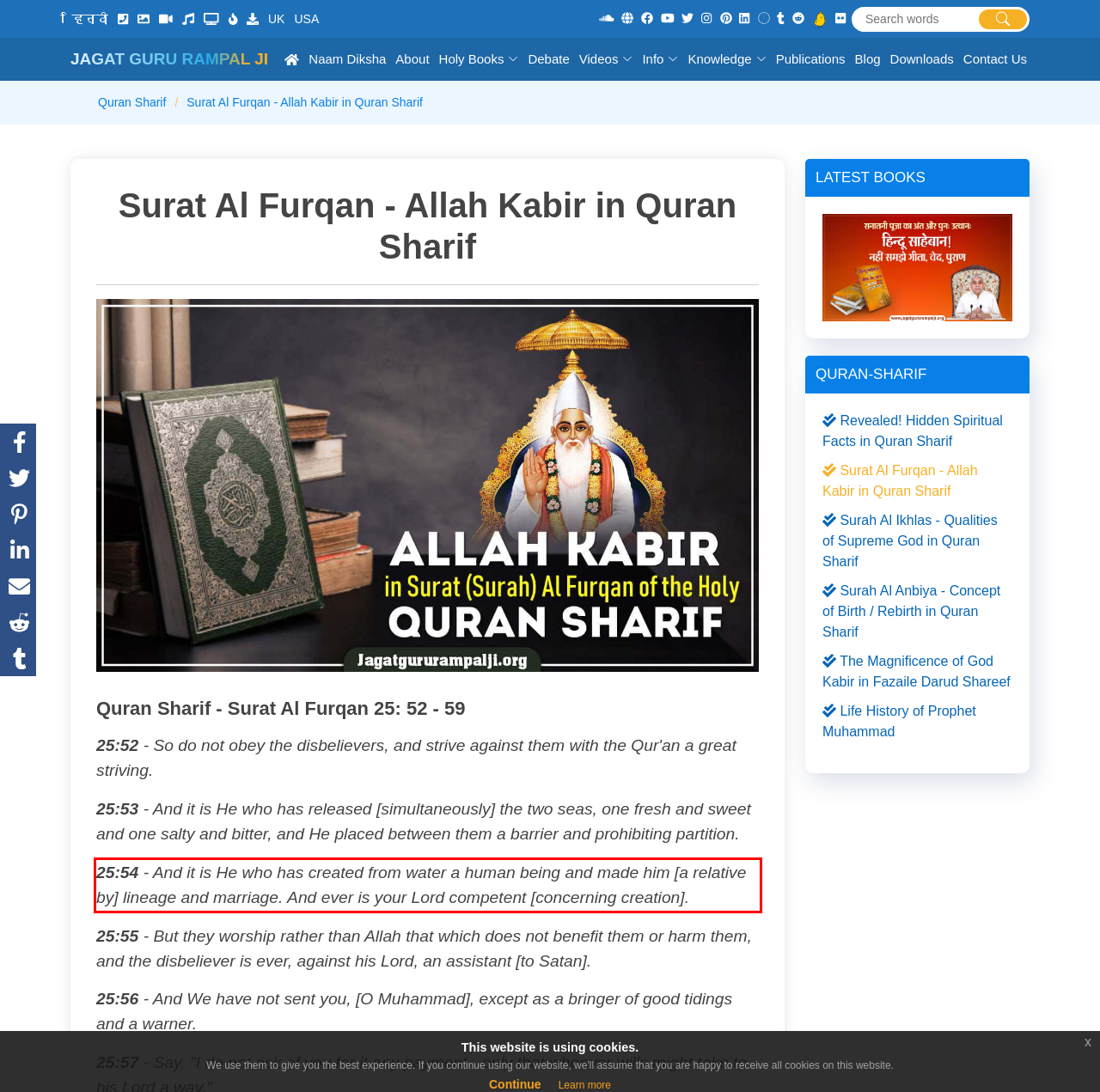You have a screenshot of a webpage, and there is a red bounding box around a UI element. Utilize OCR to extract the text within this red bounding box.

25:54 - And it is He who has created from water a human being and made him [a relative by] lineage and marriage. And ever is your Lord competent [concerning creation].